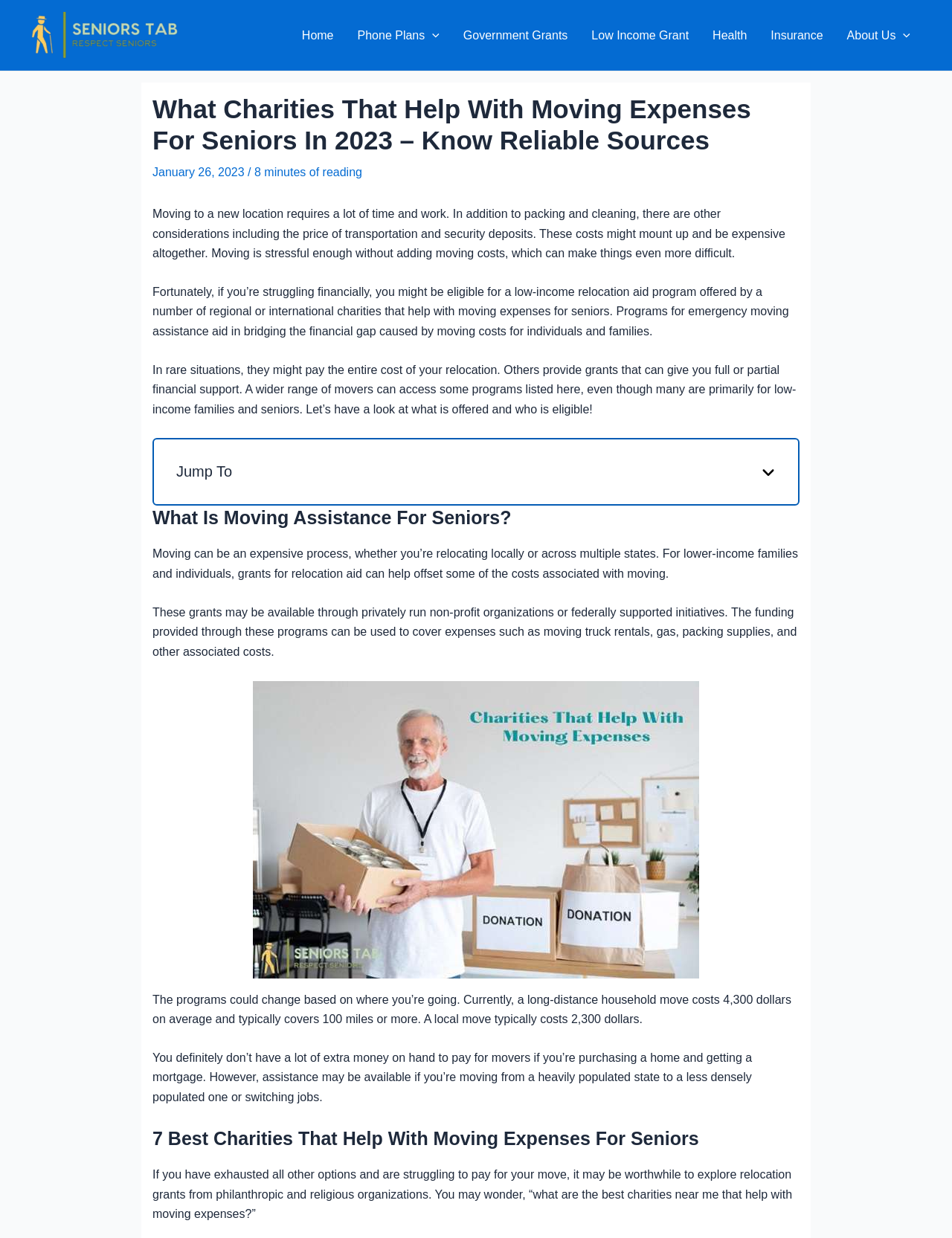What type of organizations offer relocation grants?
Based on the visual information, provide a detailed and comprehensive answer.

The webpage mentions that relocation grants may be available through privately run non-profit organizations or federally supported initiatives, indicating that non-profit organizations are one type of organization that offers such grants.